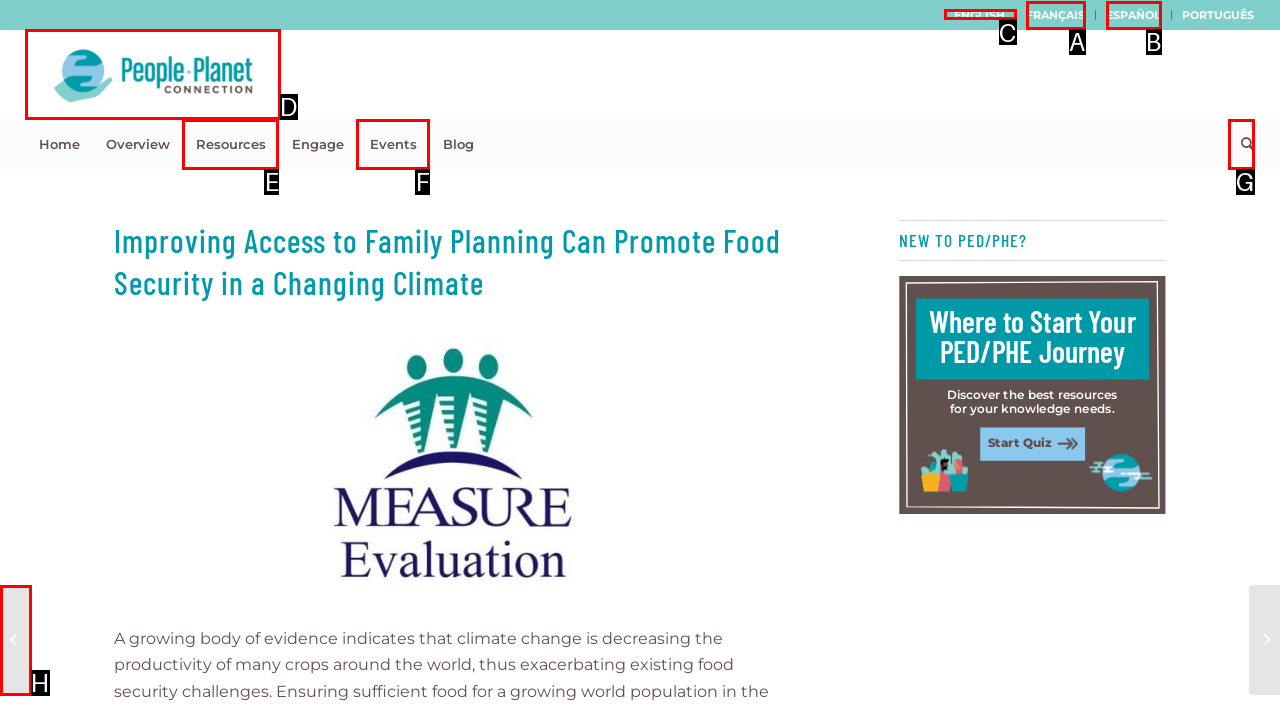Choose the HTML element that needs to be clicked for the given task: Switch to English language Respond by giving the letter of the chosen option.

C